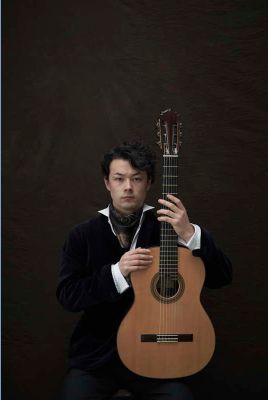Provide a comprehensive description of the image.

The image features a young man holding a classical guitar, symbolizing a deep connection to music. He is dressed in a stylish black velvet jacket, accented by a white collar, giving him an elegant yet modern appearance. His expression is thoughtful and focused, reflecting the intensity often associated with musical performance. The background is a rich, dark tone, which contrasts beautifully with both his attire and the warm wood of the guitar. This photograph, attributed to Iga Gozdowska from 2019, captures the essence of a guitarist poised to deliver an evocative performance, potentially echoing the themes of works such as Rodrigo's "Concierto de Aranjuez."